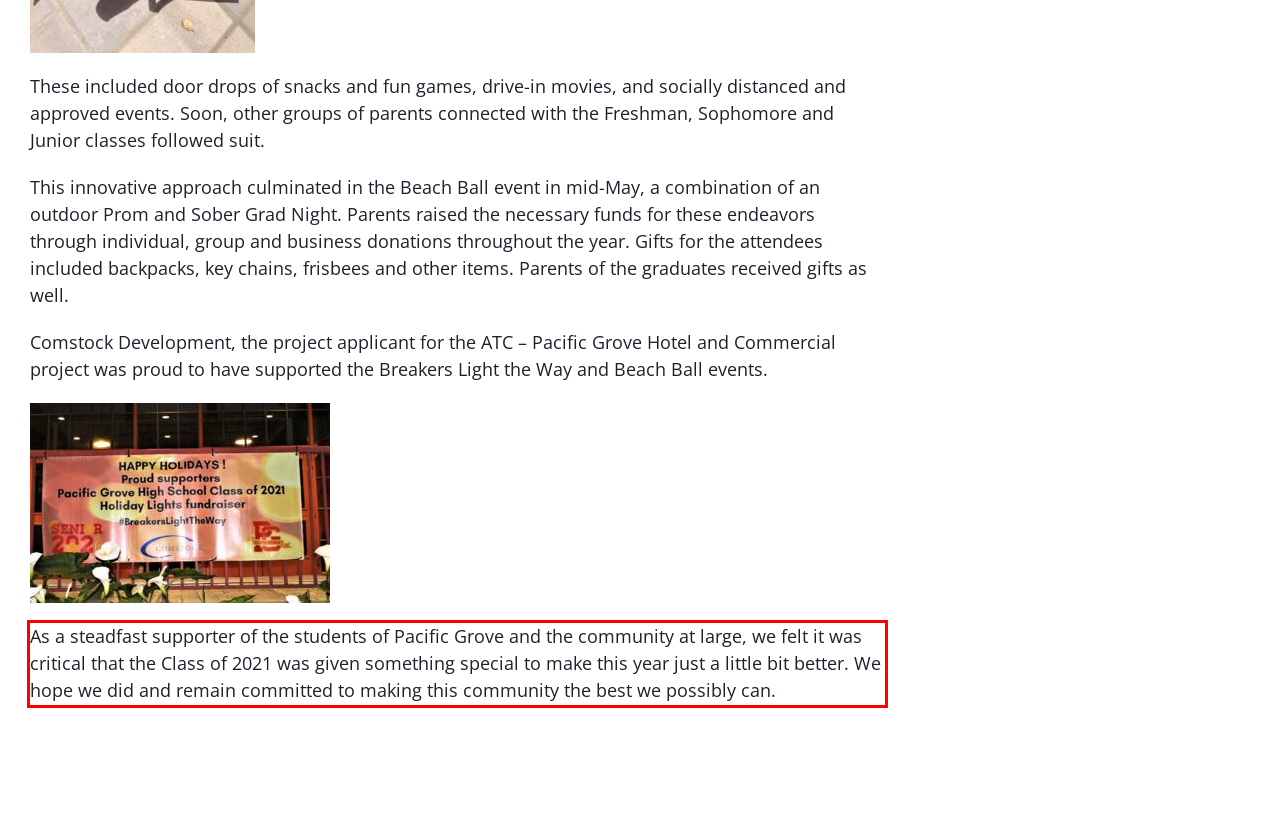From the given screenshot of a webpage, identify the red bounding box and extract the text content within it.

As a steadfast supporter of the students of Pacific Grove and the community at large, we felt it was critical that the Class of 2021 was given something special to make this year just a little bit better. We hope we did and remain committed to making this community the best we possibly can.